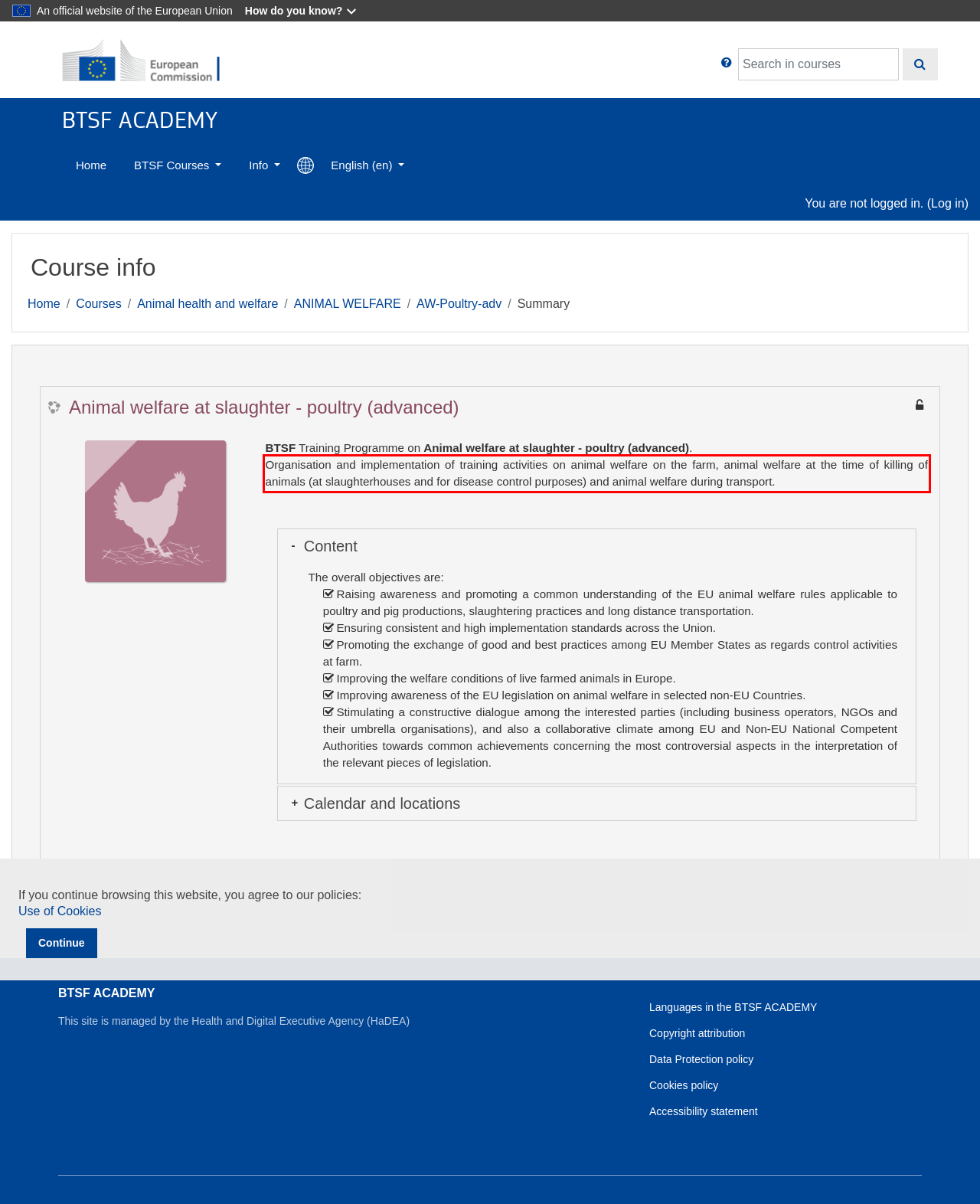Please examine the screenshot of the webpage and read the text present within the red rectangle bounding box.

Organisation and implementation of training activities on animal welfare on the farm, animal welfare at the time of killing of animals (at slaughterhouses and for disease control purposes) and animal welfare during transport.